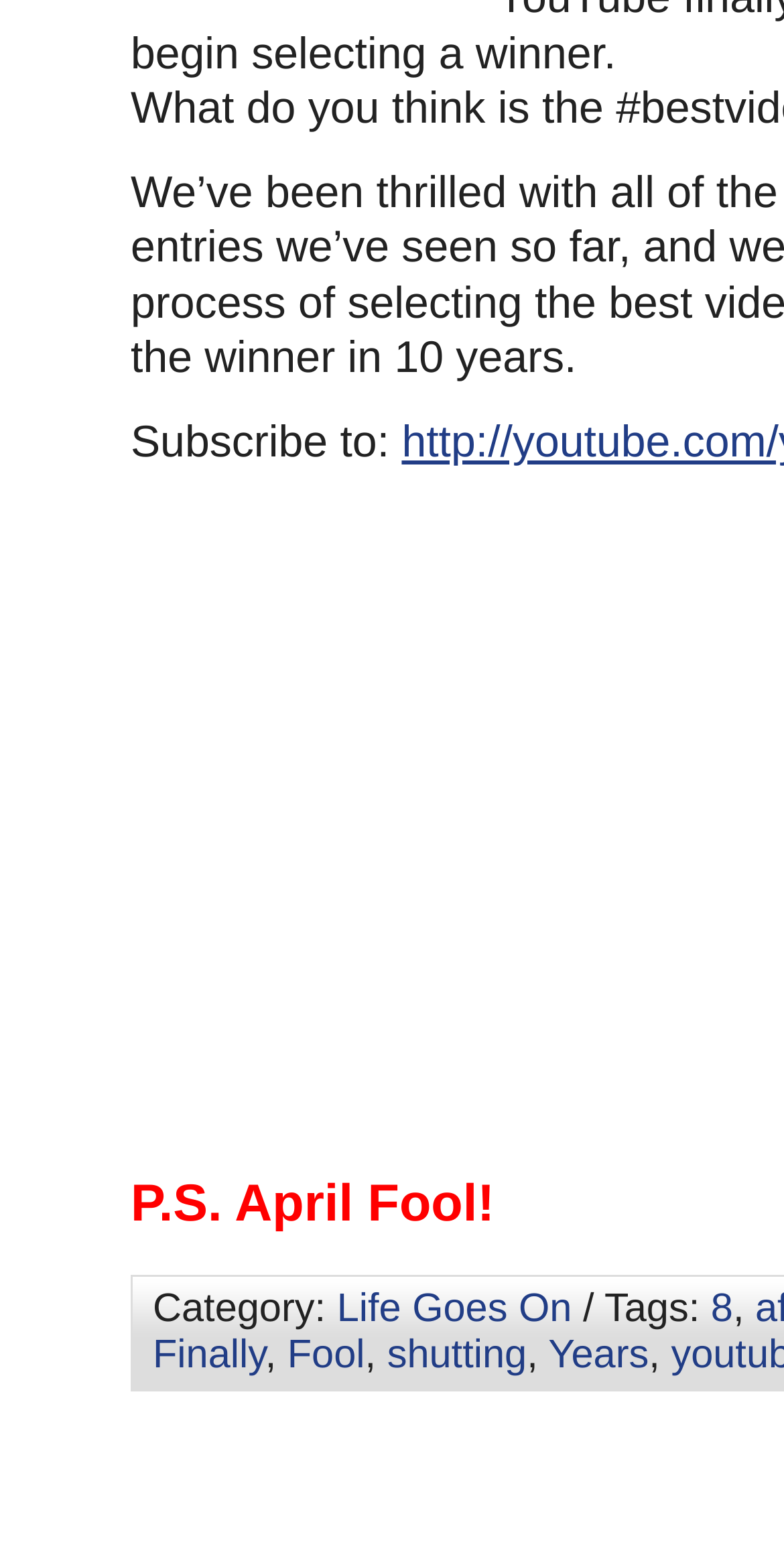What is the text above the 'Category:' label?
Could you answer the question in a detailed manner, providing as much information as possible?

The text above the 'Category:' label can be found by looking at the StaticText element above the 'Category:' label, which is 'Subscribe to:'.